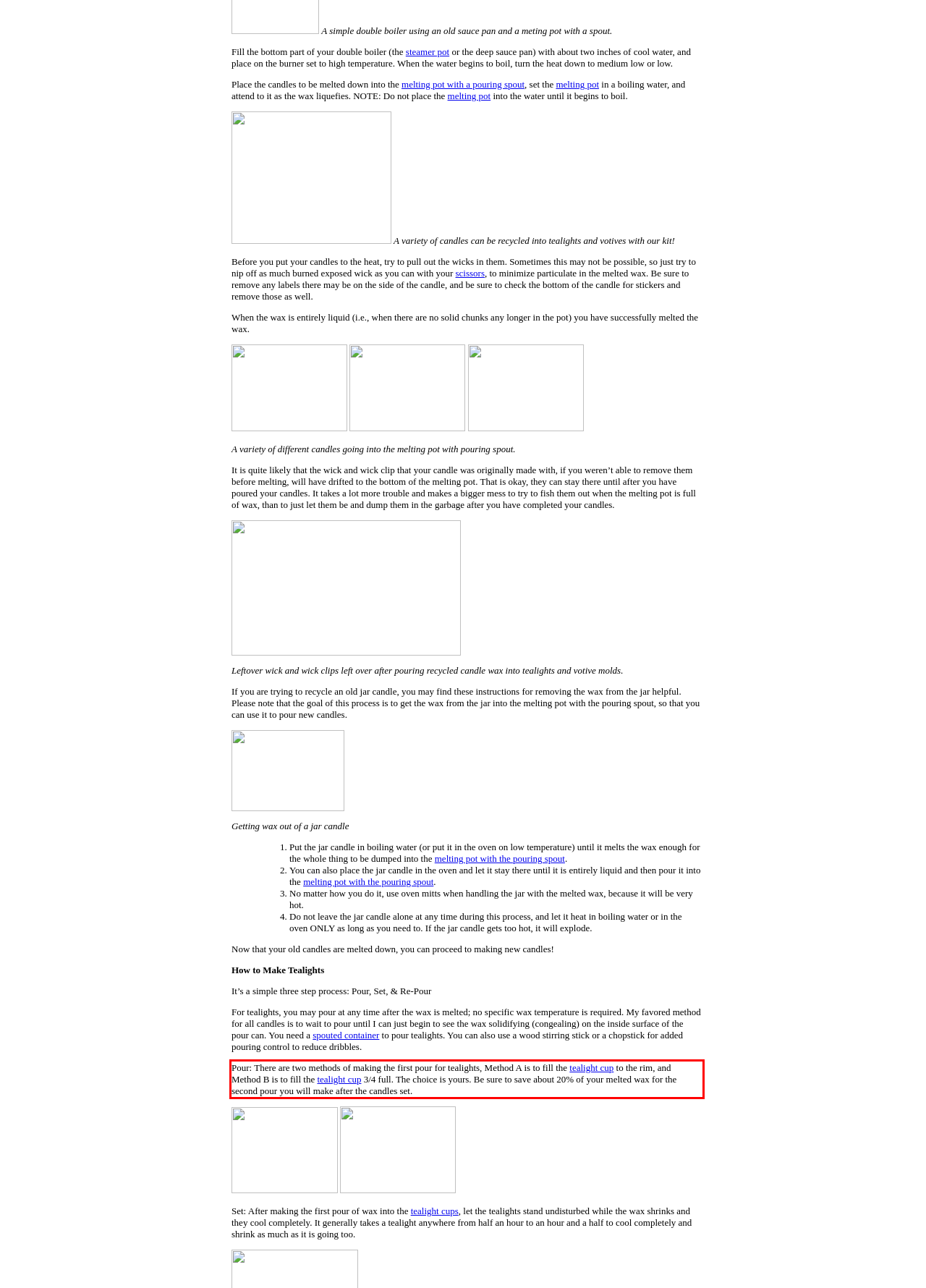Please examine the webpage screenshot and extract the text within the red bounding box using OCR.

Pour: There are two methods of making the first pour for tealights, Method A is to fill the tealight cup to the rim, and Method B is to fill the tealight cup 3/4 full. The choice is yours. Be sure to save about 20% of your melted wax for the second pour you will make after the candles set.